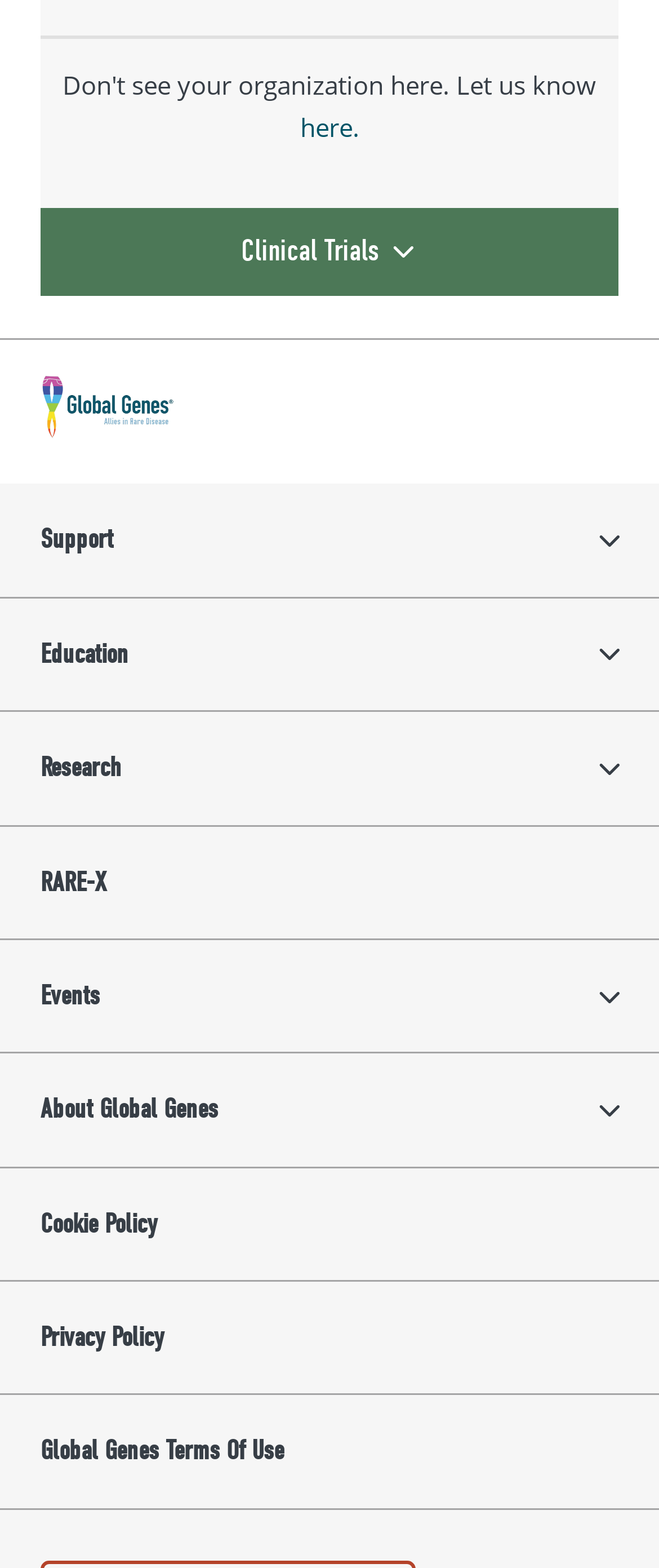Please specify the bounding box coordinates of the region to click in order to perform the following instruction: "Click on Clinical Trials".

[0.062, 0.132, 0.938, 0.188]